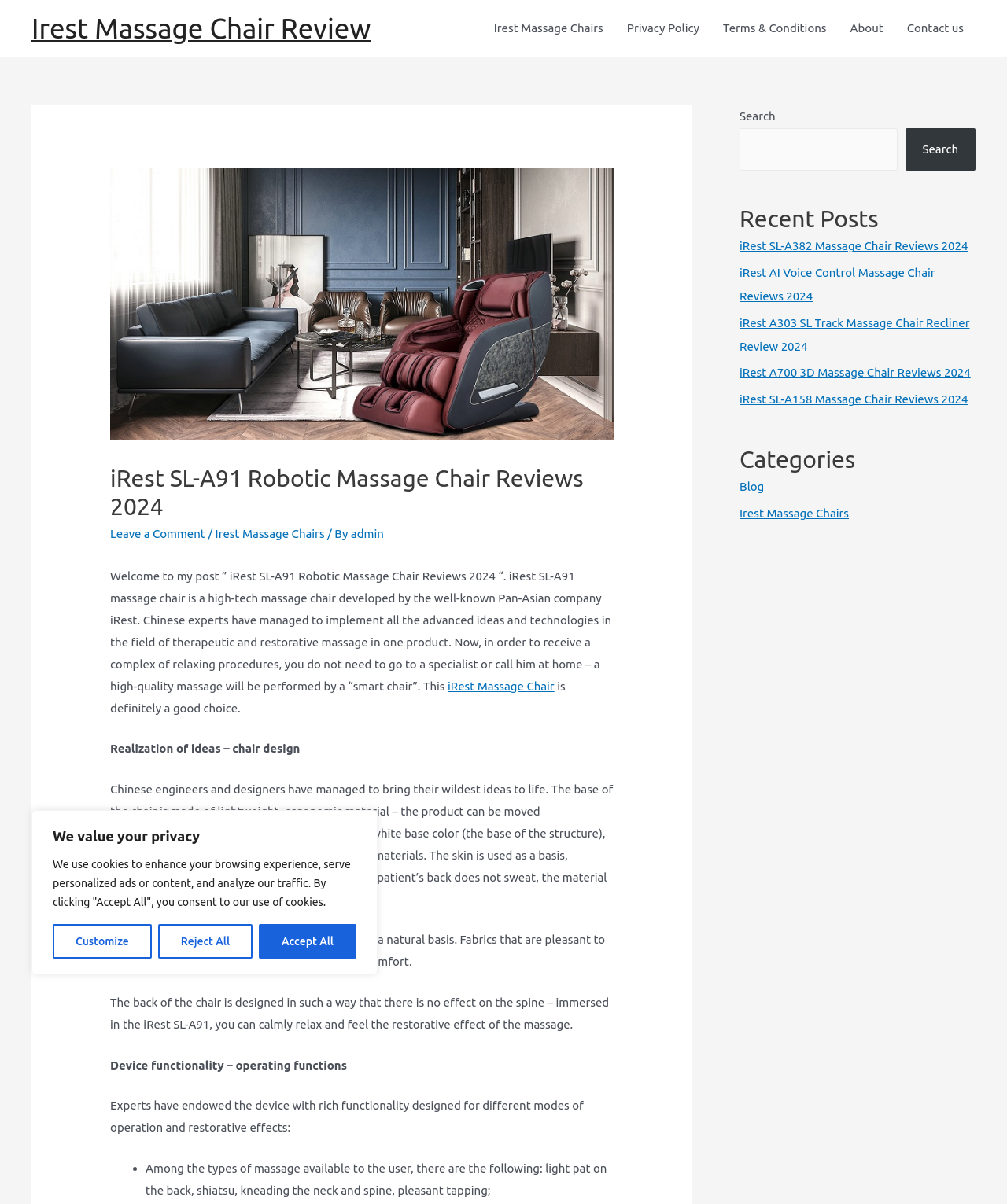Determine the bounding box coordinates for the area that should be clicked to carry out the following instruction: "Search for something".

[0.734, 0.106, 0.891, 0.142]